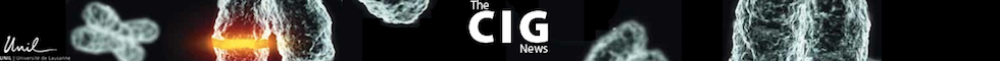Generate a detailed caption that encompasses all aspects of the image.

The image showcases a visually striking banner for "CIG – NEWS," featuring a dynamic representation of molecular structures, reminiscent of scientific imagery related to proteomics. The central portion prominently displays the vibrant logo with the text "CIG News" in bold, emphasizing its focus on current scientific developments. Surrounding this logo, the imagery hints at intricate biological processes, possibly alluding to the study of heat shock proteins like HSP90. The color palette is subdued, allowing the highlighted aspects to draw the viewer's attention effectively. This design captures the essence of scientific inquiry and dissemination, making it ideal for engaging an audience interested in recent findings and news in the field of proteomics and beyond.